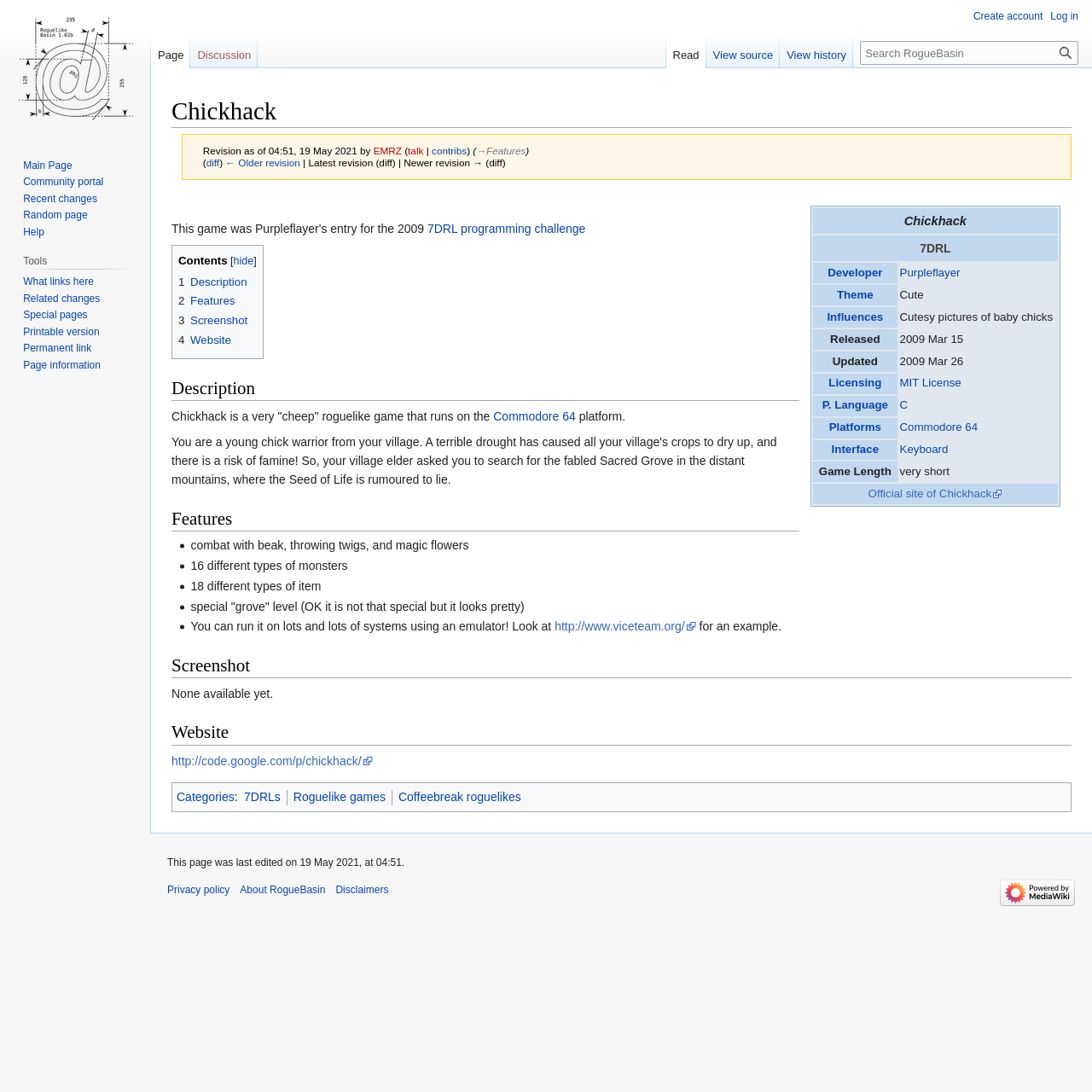Please locate the bounding box coordinates of the element that should be clicked to complete the given instruction: "Read about the Lending Library".

None